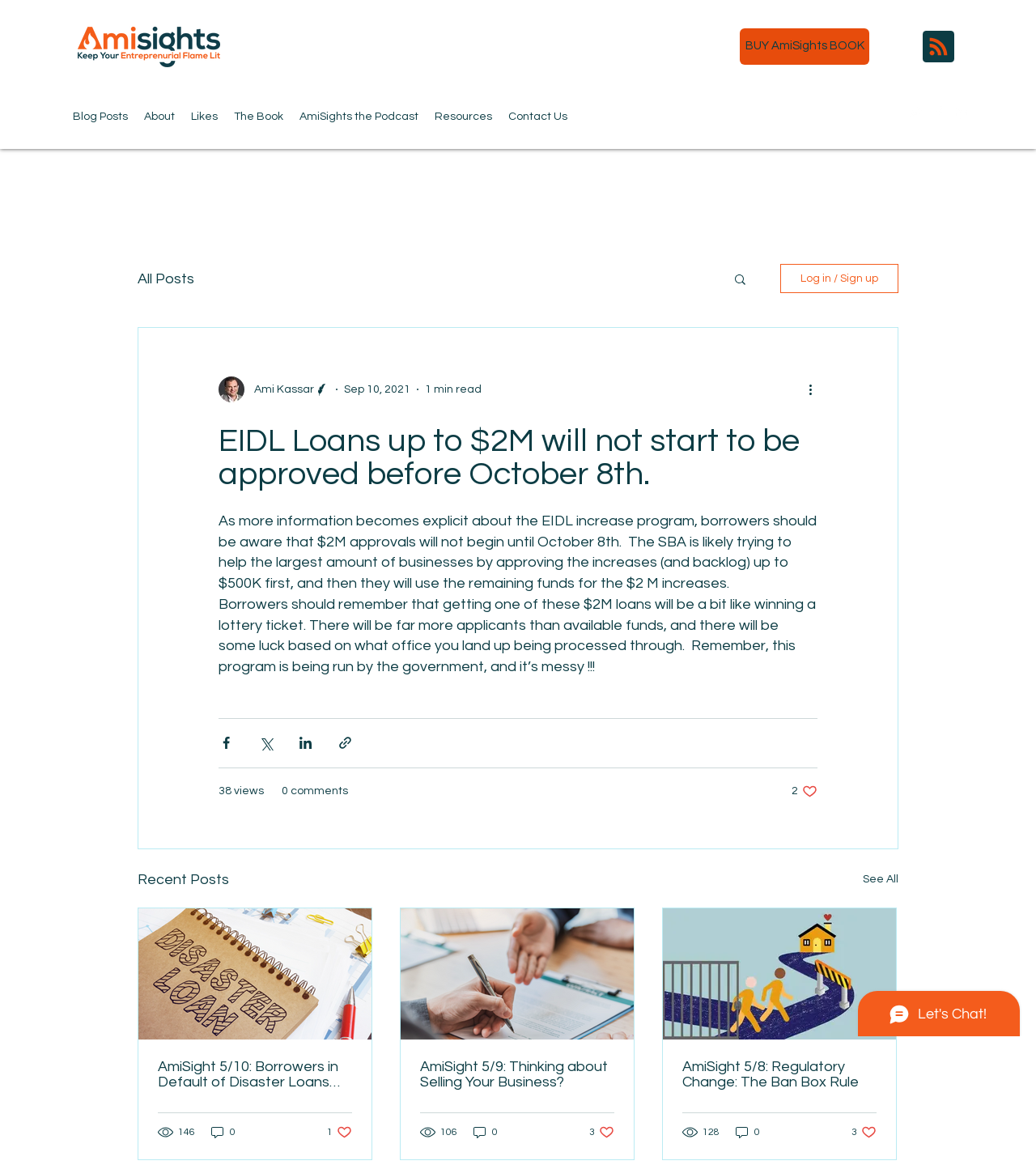Offer an in-depth caption of the entire webpage.

This webpage appears to be a blog or news article page. At the top, there is a logo image on the left and a "BUY AmiSights BOOK" link on the right. Below the logo, there is a navigation menu with links to "Blog Posts", "About", "Likes", "The Book", "AmiSights the Podcast", "Resources", and "Contact Us". 

To the right of the navigation menu, there is a social bar with links to Twitter, Facebook, and LinkedIn, each accompanied by an icon image. 

The main content of the page is an article with a heading "EIDL Loans up to $2M will not start to be approved before October 8th." The article has a writer's picture and a brief description of the writer. The article's content is divided into two paragraphs, discussing the EIDL increase program and the likelihood of getting approved for a $2M loan. 

Below the article, there are buttons to share the article via Facebook, Twitter, LinkedIn, or a link. There is also a display of the number of views and comments on the article, as well as a "like" button.

Further down the page, there is a section titled "Recent Posts" with three article previews, each with a title, a brief description, and a display of the number of views and comments. Each preview also has a "like" button.

Throughout the page, there are various images, including icons for social media links, a writer's picture, and images accompanying the "like" and "share" buttons.